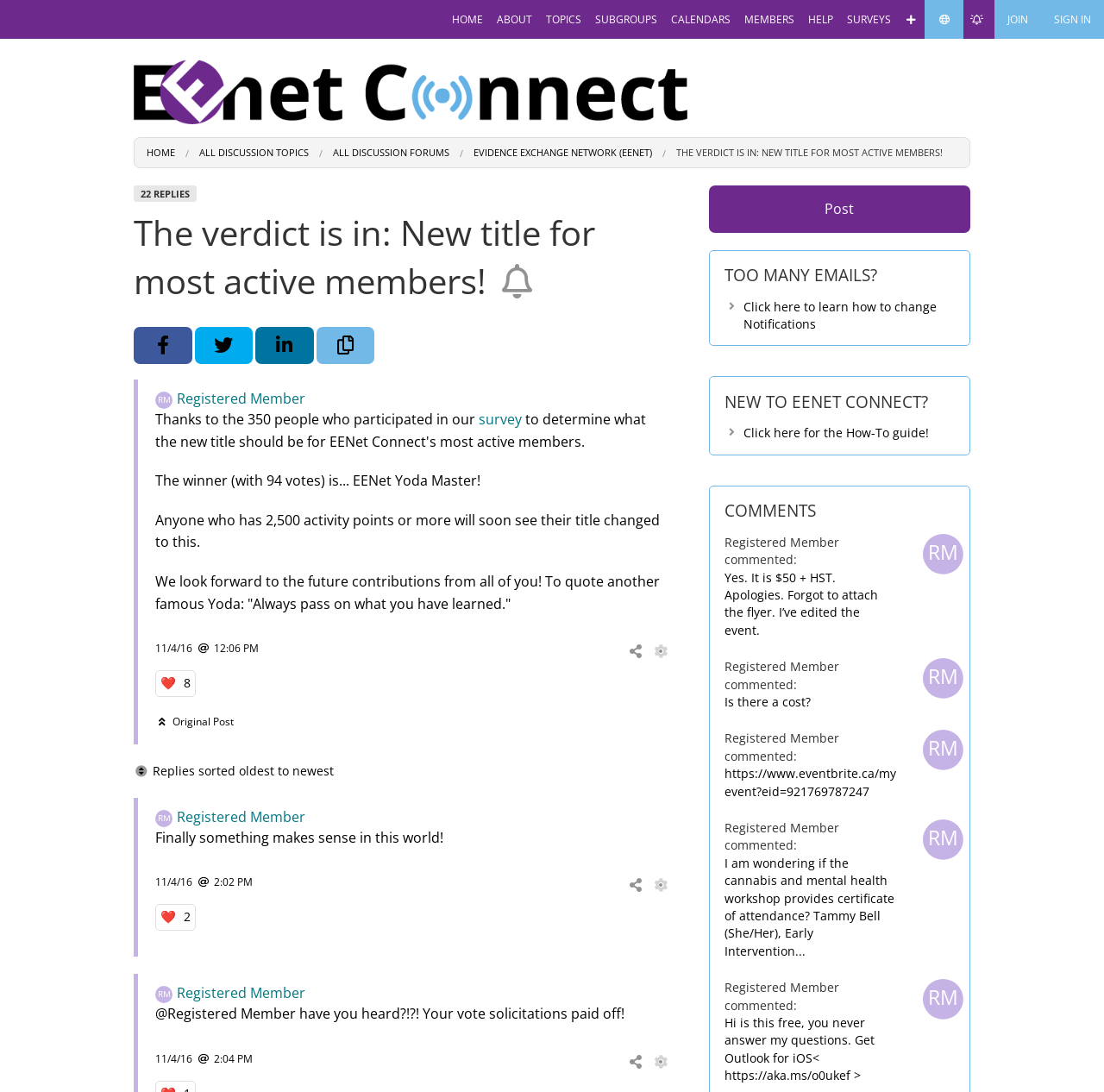Determine the bounding box coordinates for the clickable element required to fulfill the instruction: "Click on the 'SURVEYS' link". Provide the coordinates as four float numbers between 0 and 1, i.e., [left, top, right, bottom].

[0.761, 0.0, 0.813, 0.036]